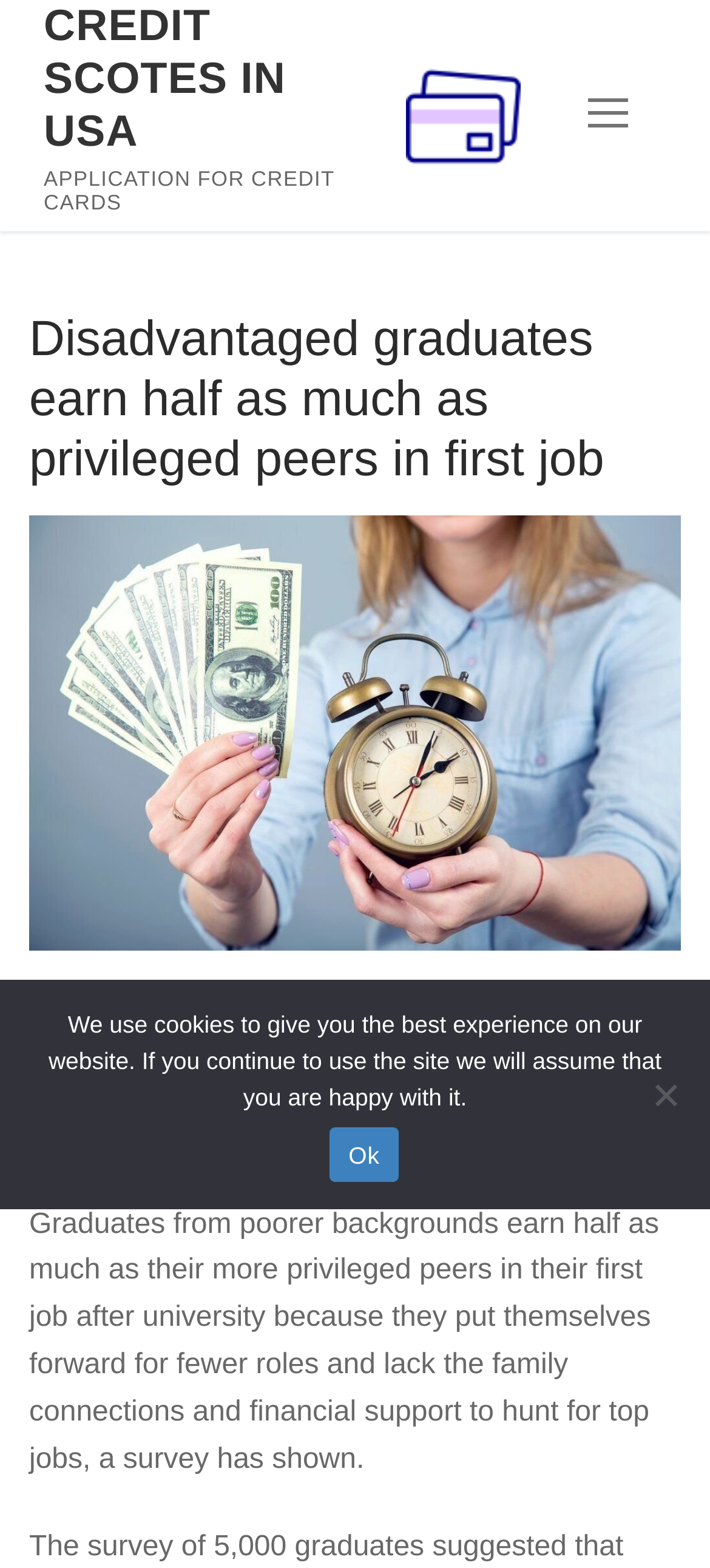Is the webpage related to credit cards?
By examining the image, provide a one-word or phrase answer.

Yes